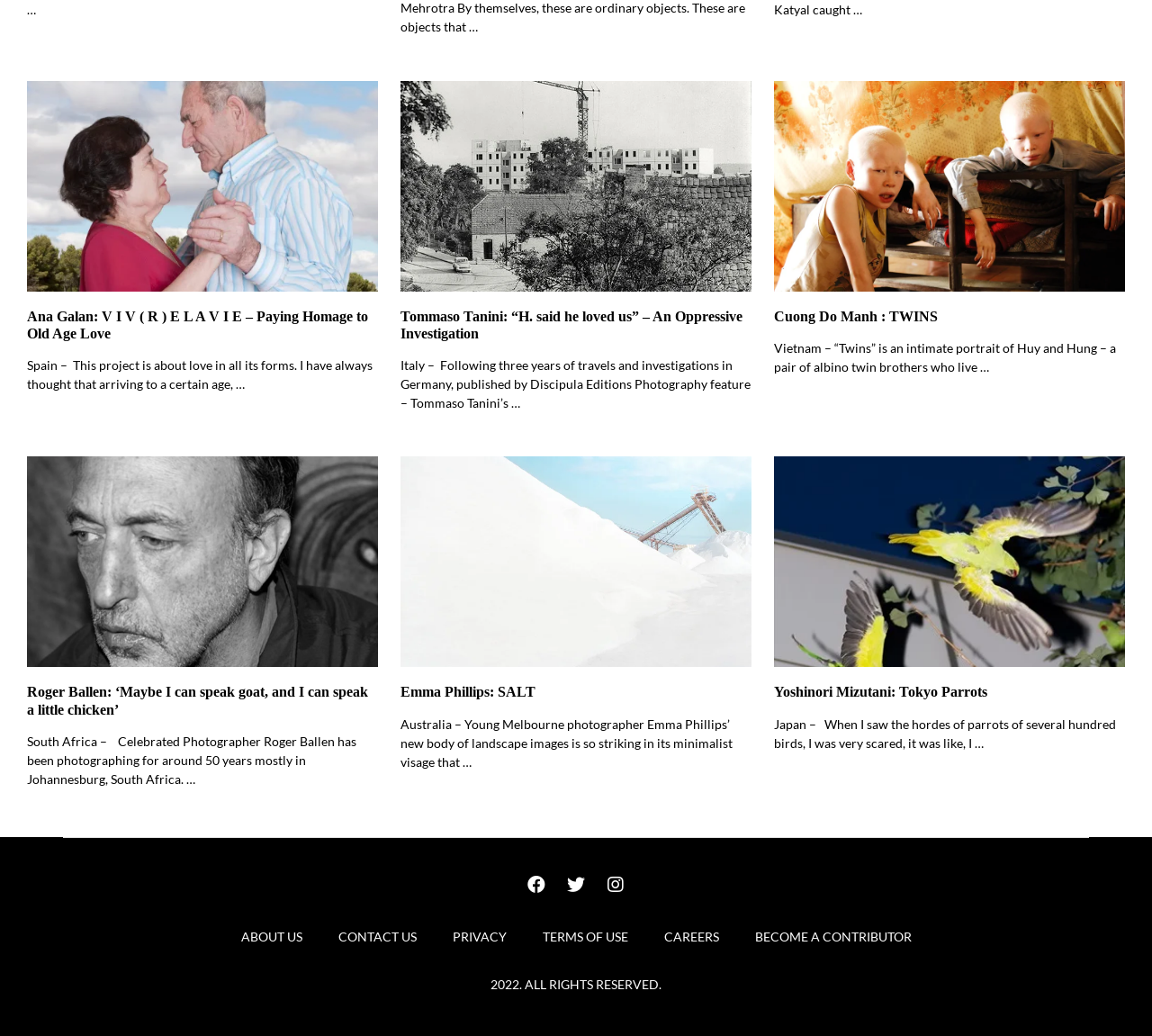Please identify the bounding box coordinates of the element that needs to be clicked to perform the following instruction: "Follow on Instagram".

[0.525, 0.844, 0.544, 0.865]